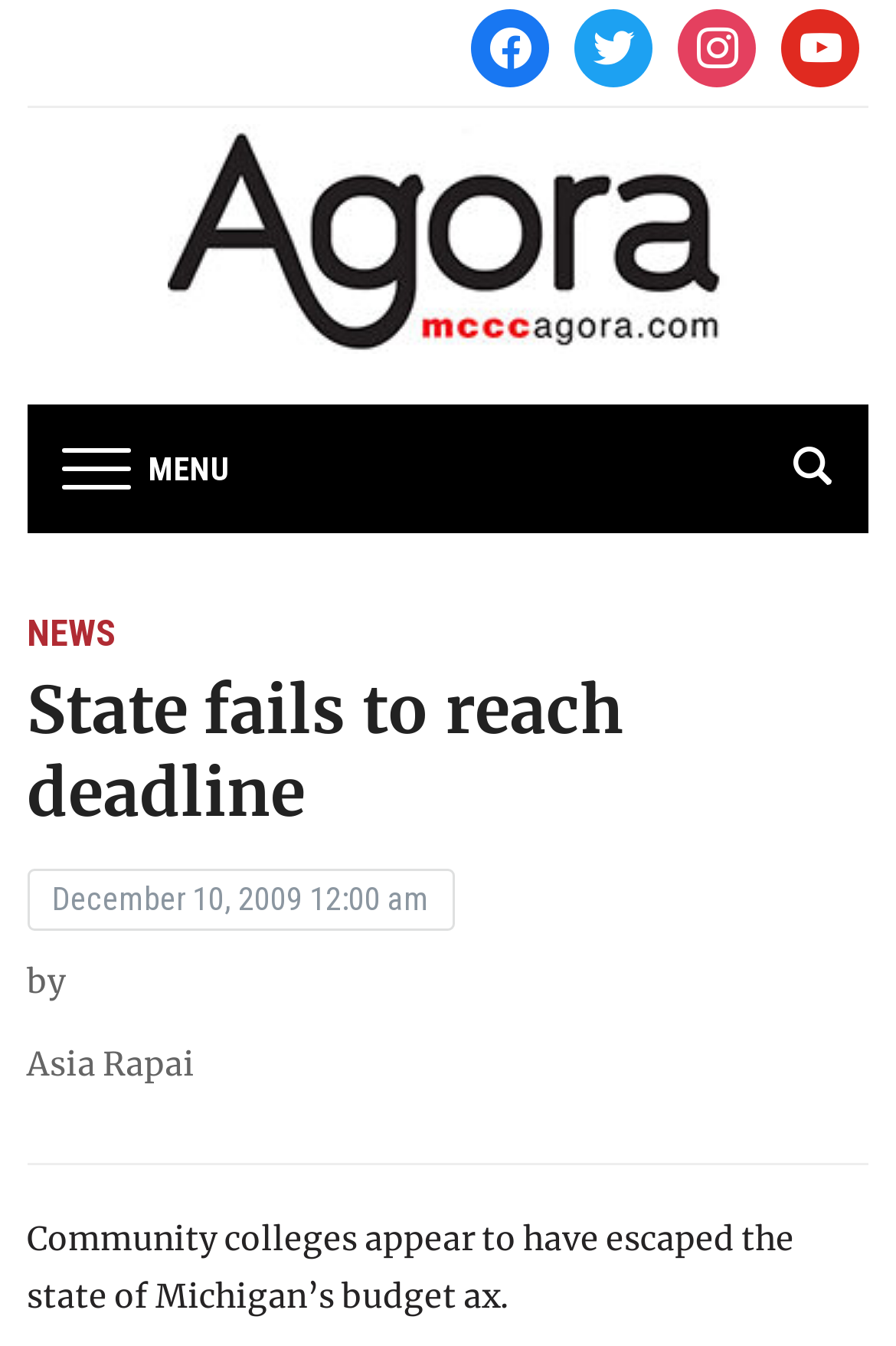Determine the bounding box coordinates of the target area to click to execute the following instruction: "visit freebie sites."

None